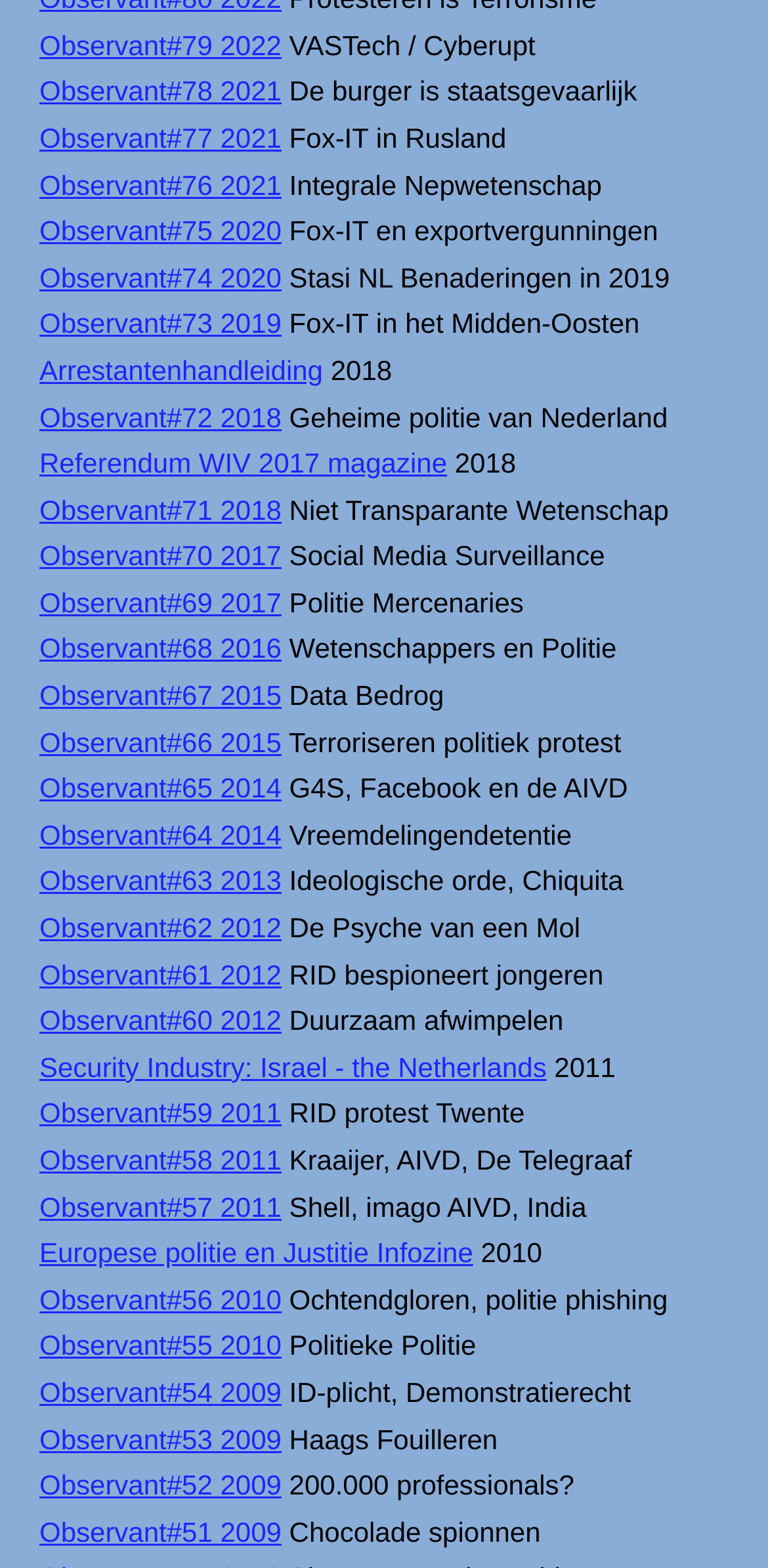Could you specify the bounding box coordinates for the clickable section to complete the following instruction: "Read about De burger is staatsgevaarlijk"?

[0.367, 0.048, 0.83, 0.068]